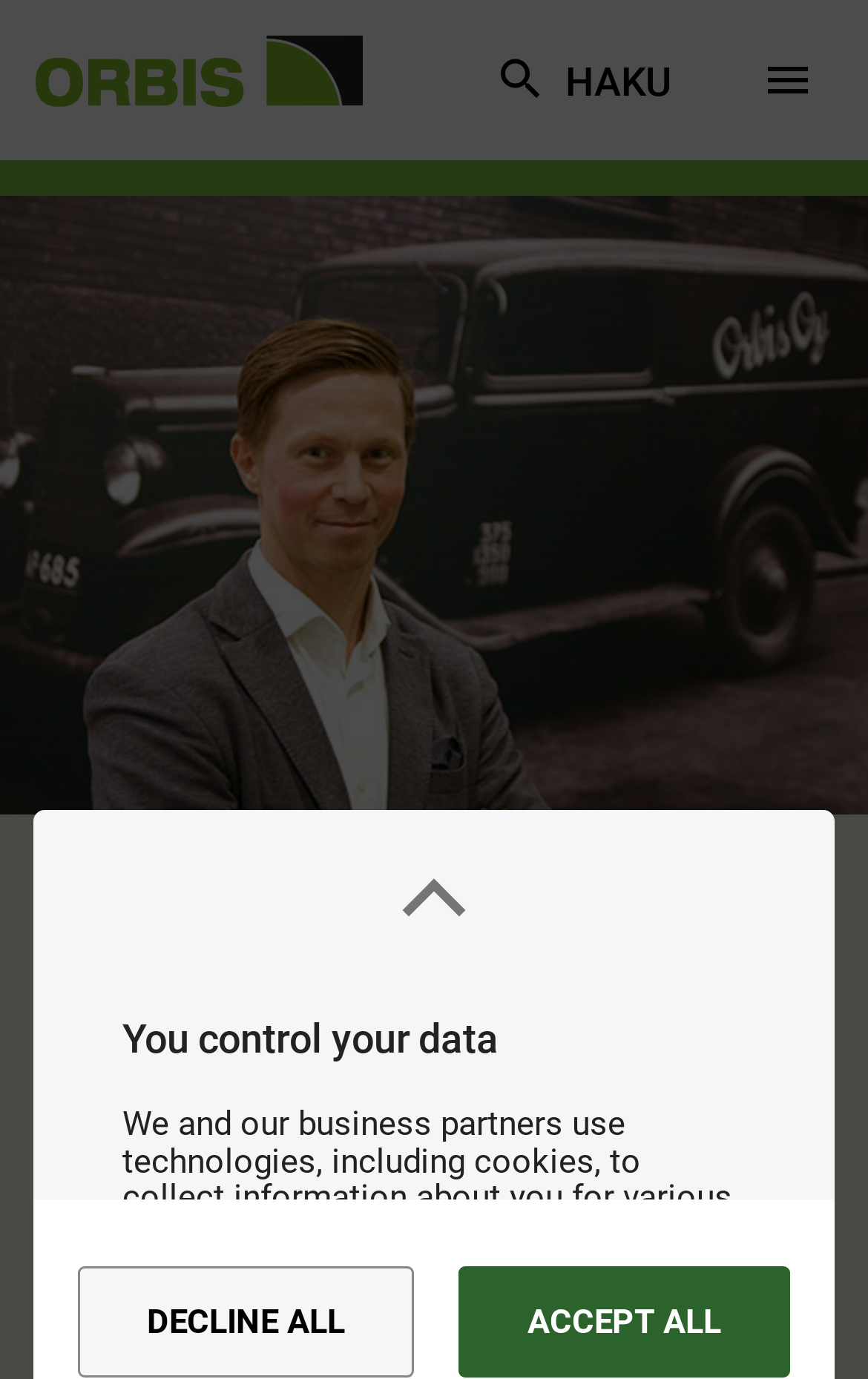Analyze and describe the webpage in a detailed narrative.

The webpage is about the appointment of a new CEO, Jani Linna-Aro, M.Sc., in Orbis Oy, effective from January 1st, 2019. 

At the top left corner, there is an Orbiksen logo, which is both a link and an image. Next to it, there is a link to "Orbis". On the right side of the top section, there is a link to "HAKU". 

A button to open the primary menu is located at the top right corner. When expanded, it displays a heading that repeats the title of the webpage, "New CEO appointed in Orbis Oy". 

Below the top section, there is a button with no text. Further down, there is a heading that says "You control your data". 

At the bottom of the page, there are three static text elements, "Functional", "Statistical", and "Marketing", arranged horizontally from left to right. 

Below these text elements, there is an alert box with a button to "Decline all" and another button to "Accept all". The alert box is positioned at the bottom center of the page.